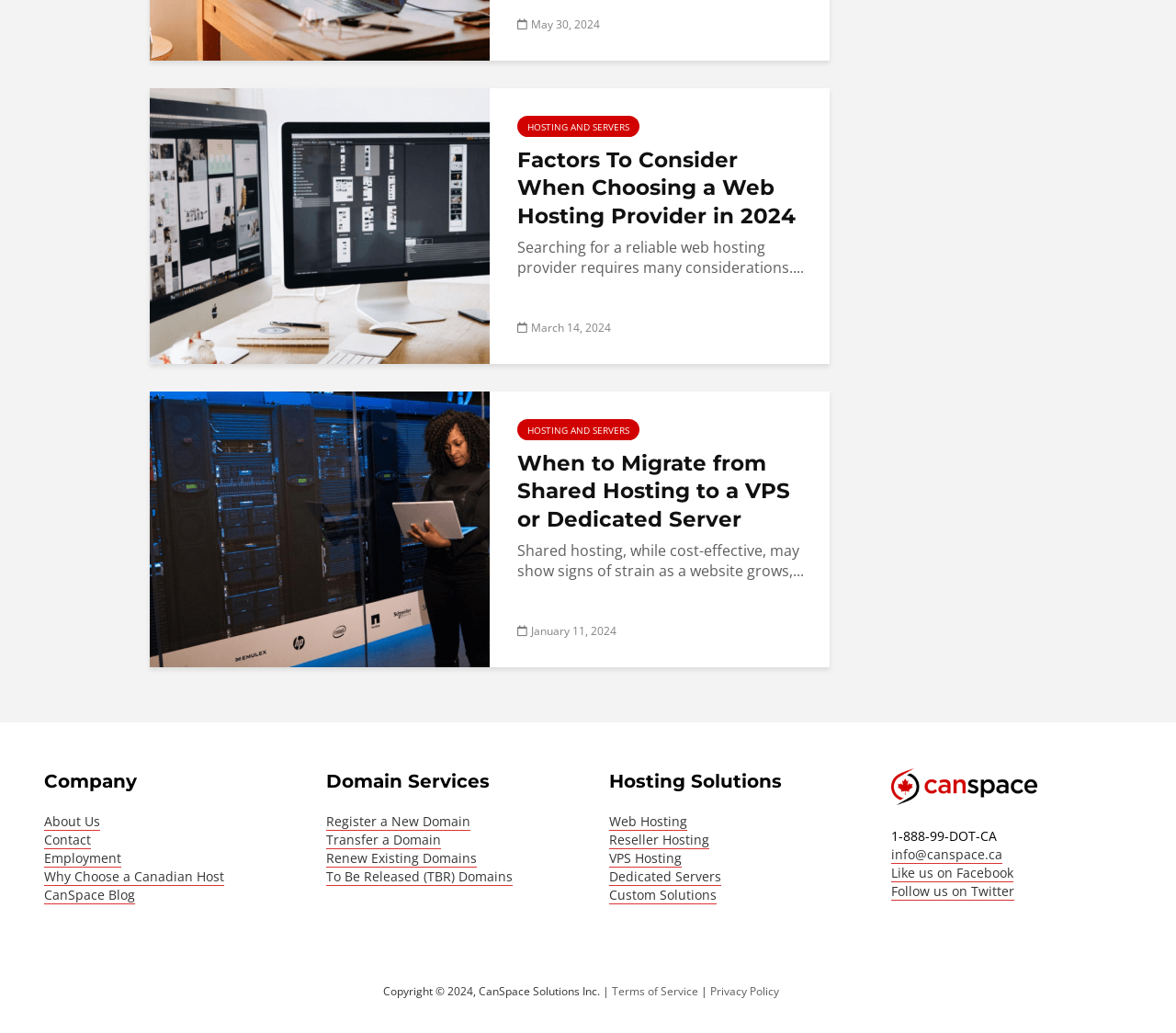Can you give a comprehensive explanation to the question given the content of the image?
What is the date of the article 'Factors To Consider When Choosing a Web Hosting Provider in 2024'?

I found the date by looking at the StaticText element with the OCR text 'May 30, 2024' which is located above the heading 'Factors To Consider When Choosing a Web Hosting Provider in 2024'.